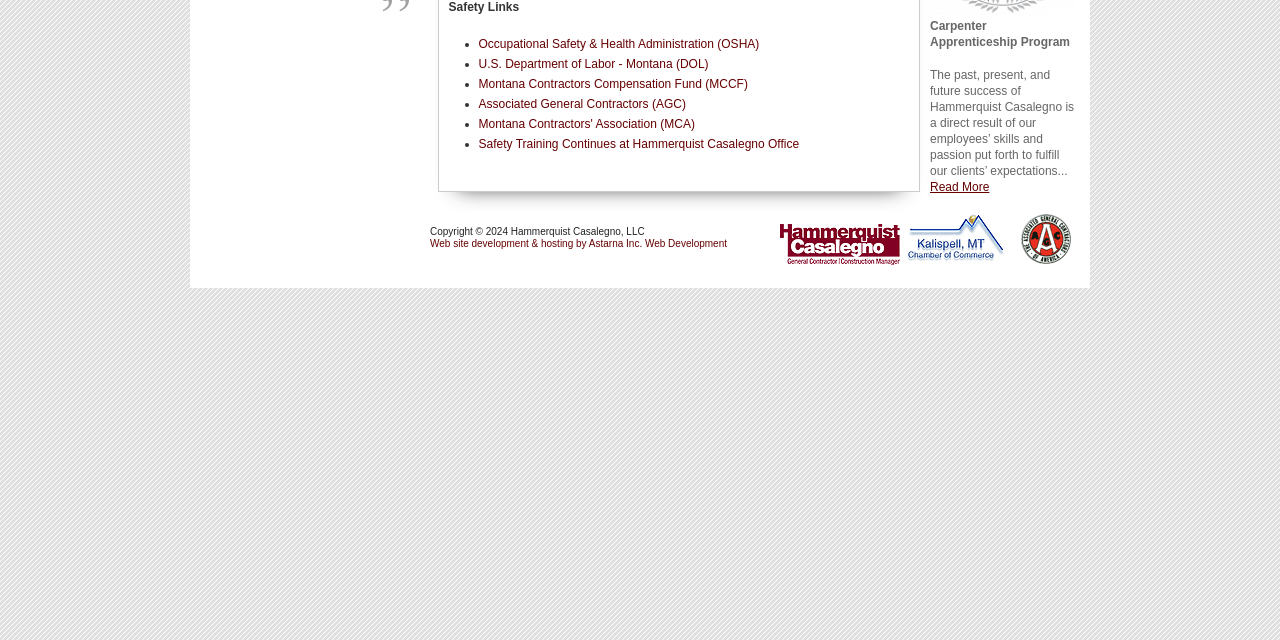Using the description "Read More", locate and provide the bounding box of the UI element.

[0.727, 0.282, 0.773, 0.303]